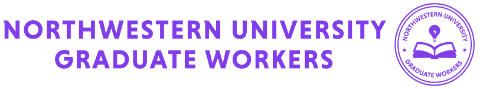Examine the screenshot and answer the question in as much detail as possible: What is the shape of the emblem?

The caption describes the emblem as a circular emblem that includes an illustrated book along with a symbolic lightbulb, which suggests a circular shape.